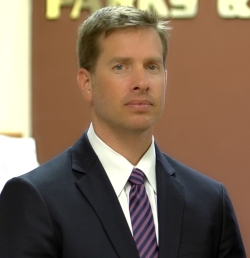What is the name of the firm Andrew Parks is affiliated with?
Answer the question using a single word or phrase, according to the image.

Parks & Braxton, PA